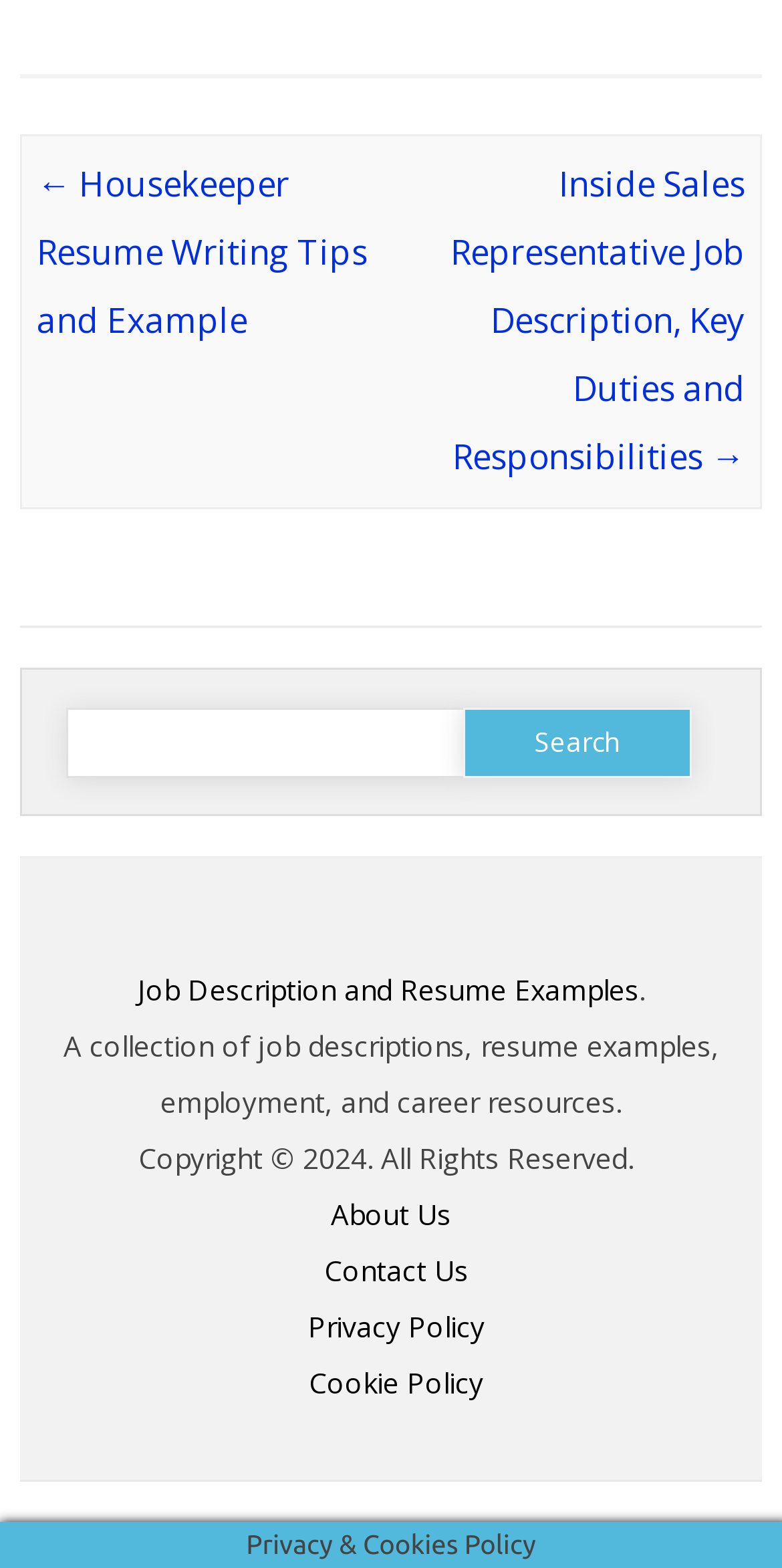Please identify the bounding box coordinates of the element's region that should be clicked to execute the following instruction: "Go to the previous post". The bounding box coordinates must be four float numbers between 0 and 1, i.e., [left, top, right, bottom].

[0.047, 0.103, 0.47, 0.219]